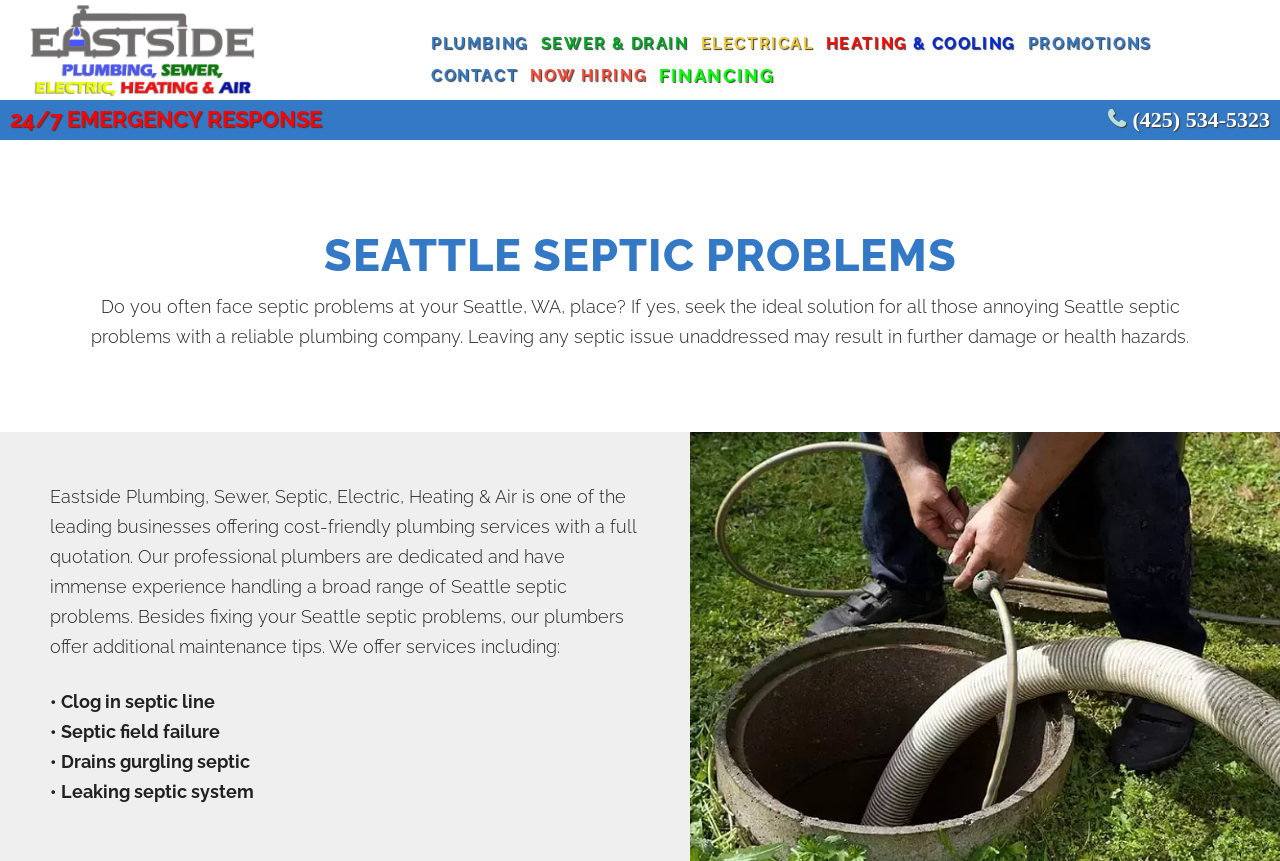Determine the bounding box coordinates of the region that needs to be clicked to achieve the task: "Read the article about 'Tips for Creating Your Own Anime-Themed Trip to Japan'".

None